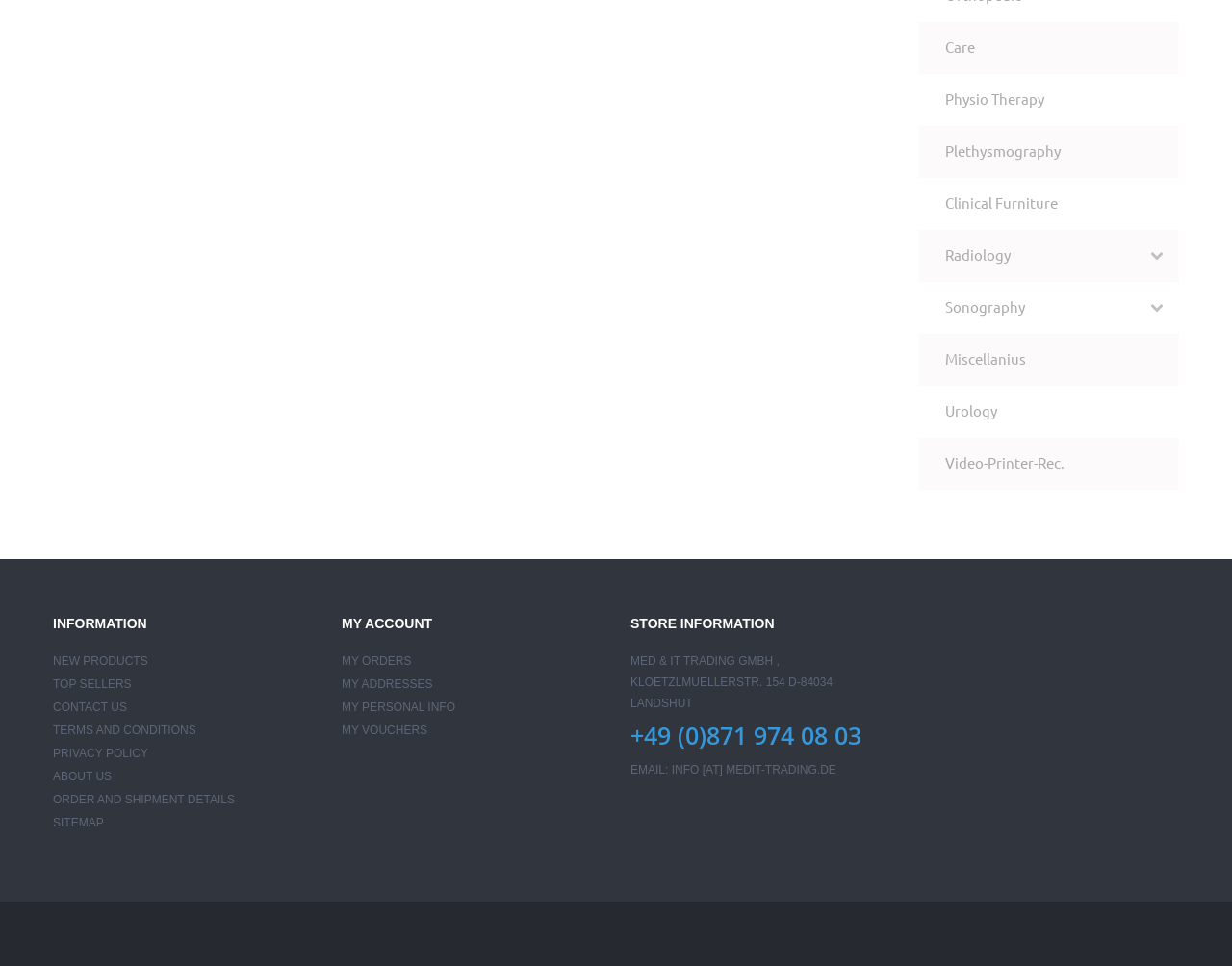Provide a single word or phrase answer to the question: 
What is the link to 'MY ACCOUNT'?

MY ACCOUNT